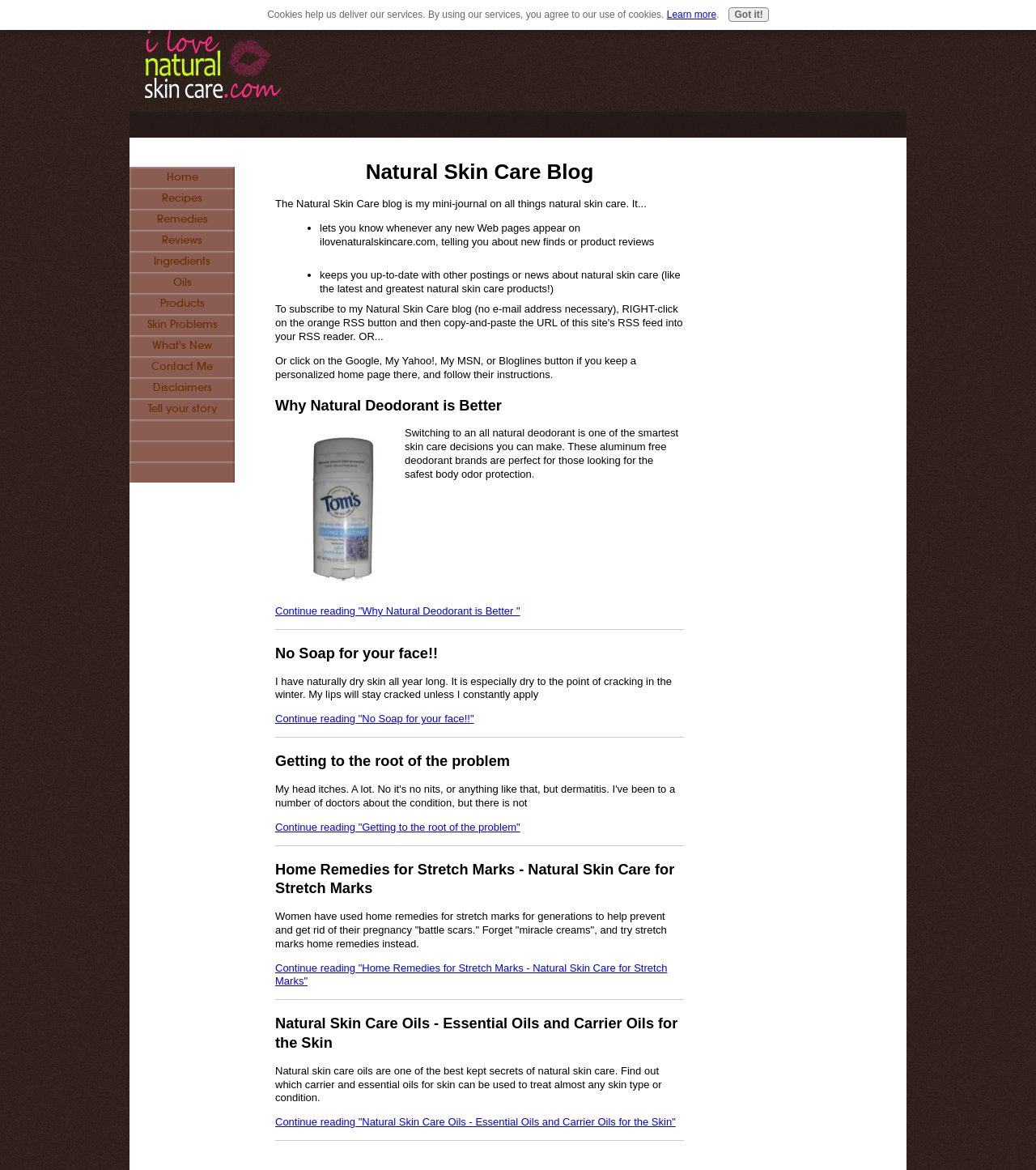What is the purpose of the blog?
Please provide a comprehensive answer based on the details in the screenshot.

Based on the introductory text on the page, the purpose of the blog is to share information on natural skin care, including new finds, product reviews, and other related topics.